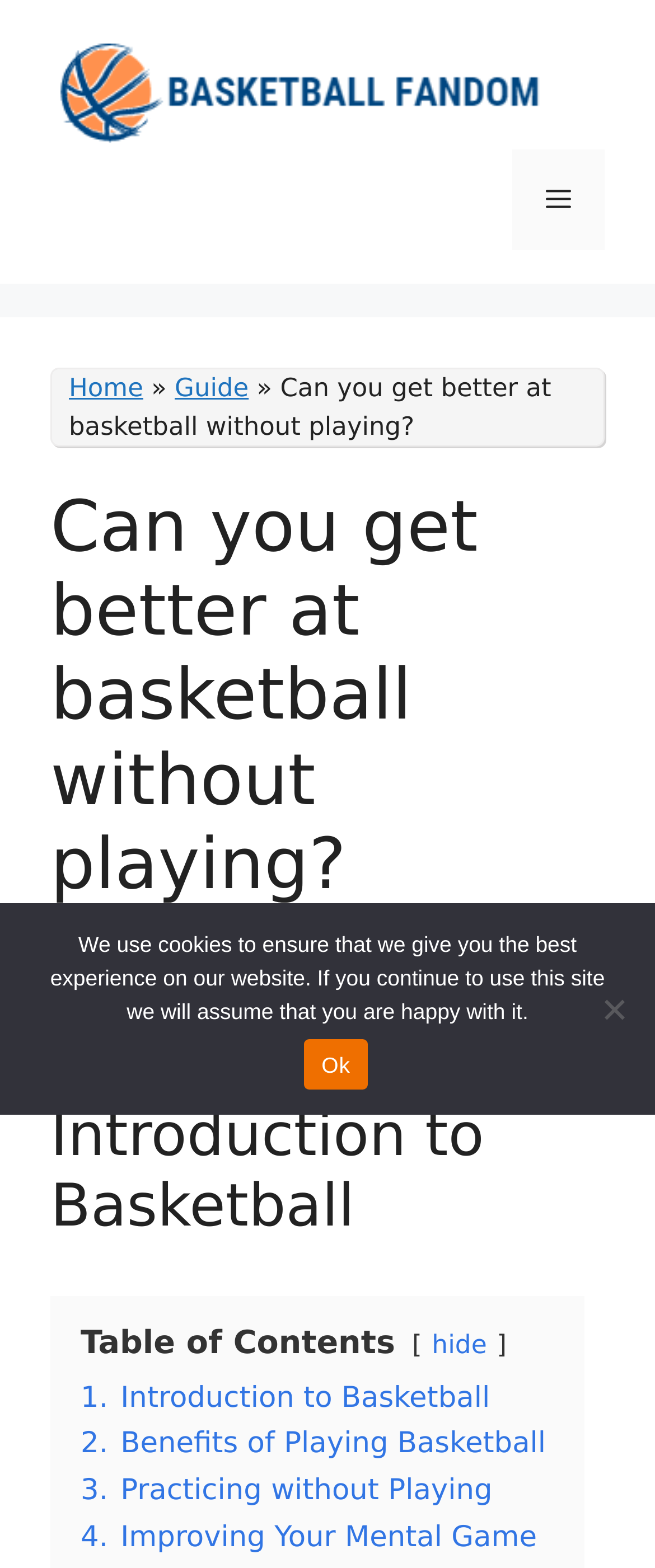Extract the bounding box of the UI element described as: "Home".

[0.105, 0.238, 0.219, 0.257]